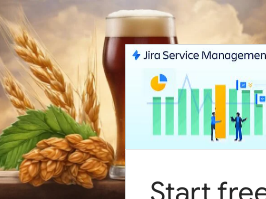Answer the following inquiry with a single word or phrase:
What is represented by the sheaves of wheat?

Brewing process